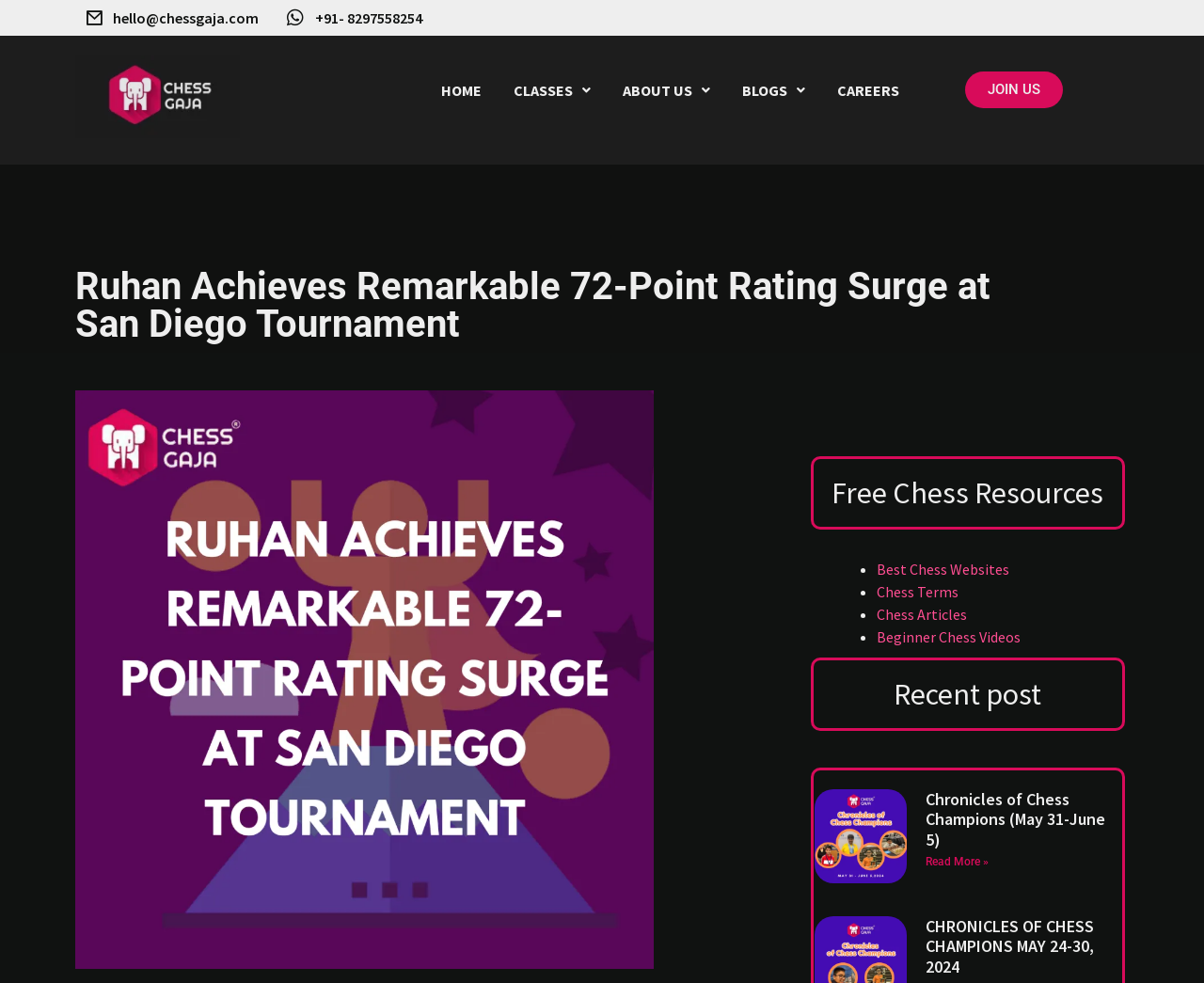Locate the bounding box coordinates of the area you need to click to fulfill this instruction: 'Click the 'plastic extruder manufacturers' link'. The coordinates must be in the form of four float numbers ranging from 0 to 1: [left, top, right, bottom].

None